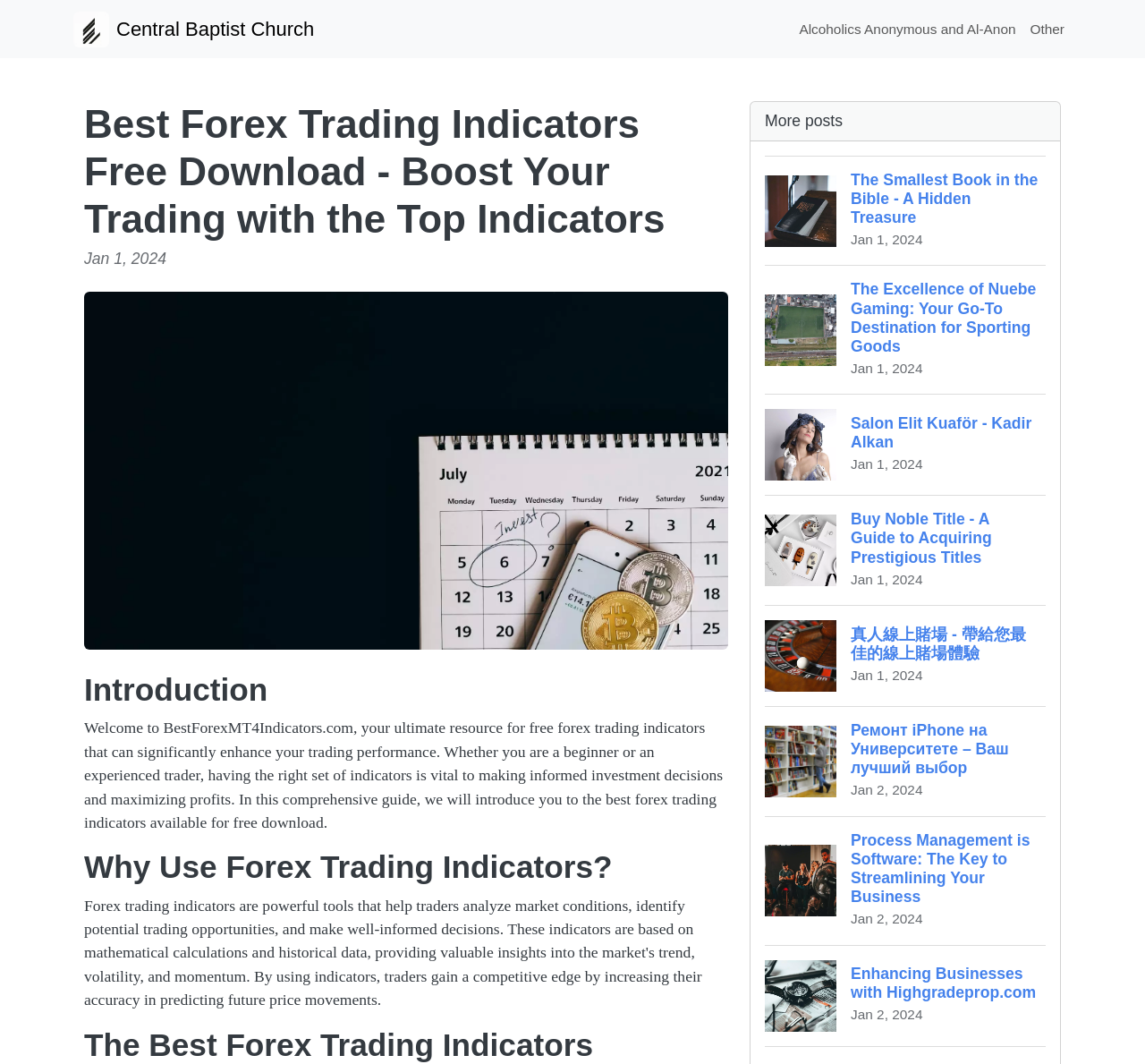How many images are there on the webpage?
Use the image to answer the question with a single word or phrase.

11